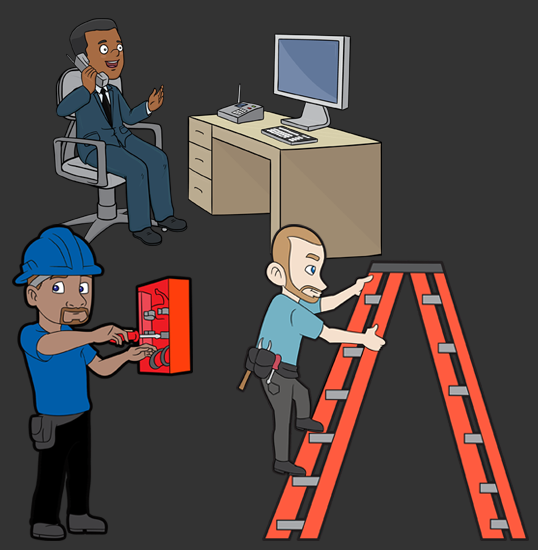Provide a short, one-word or phrase answer to the question below:
What is the technician on the right doing?

climbing a ladder